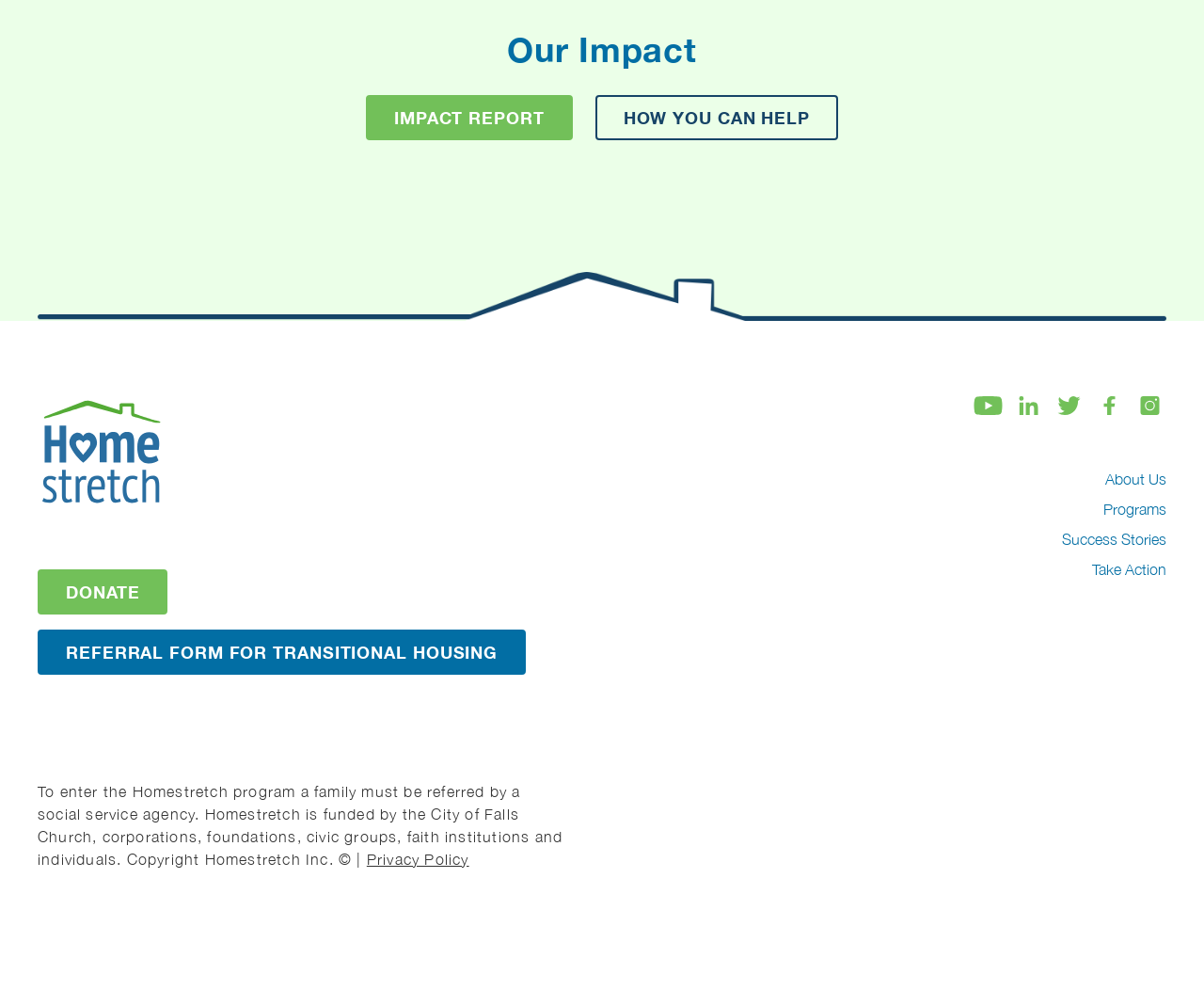Identify the bounding box coordinates of the area you need to click to perform the following instruction: "Click the '602.369.2573' phone number".

None